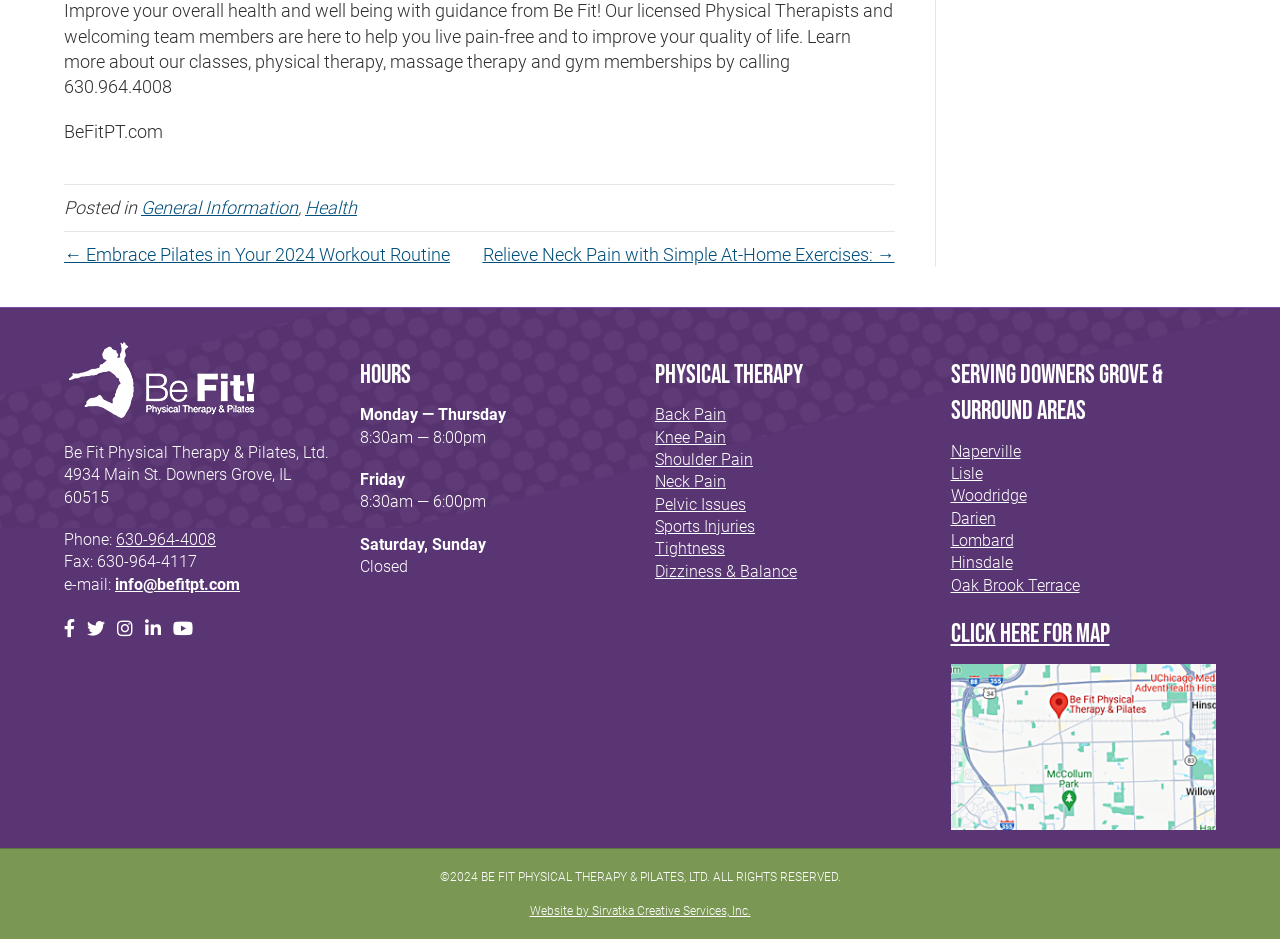Locate the bounding box coordinates of the element that should be clicked to execute the following instruction: "Click the 'General Information' link".

[0.11, 0.21, 0.233, 0.233]